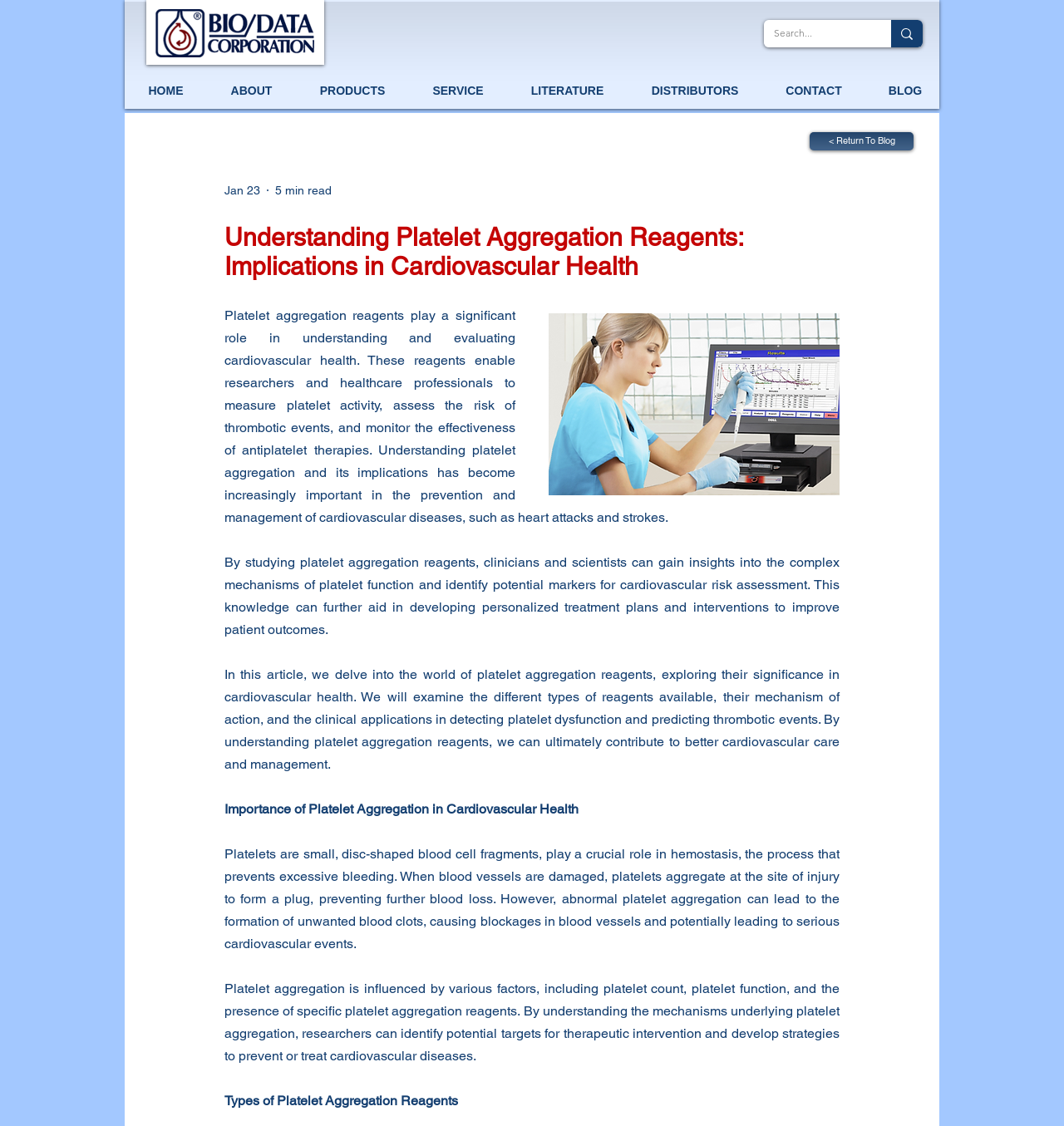Explain the contents of the webpage comprehensively.

The webpage is focused on the topic of platelet aggregation reagents in cardiovascular health. At the top left corner, there is a link to "Bio/Data Corporation" accompanied by an image. On the top right corner, there is a search bar with a search button and a magnifying glass icon.

Below the search bar, there is a navigation menu with links to different sections of the website, including "HOME", "ABOUT", "PRODUCTS", "SERVICE", "LITERATURE", "DISTRIBUTORS", "CONTACT", and "BLOG". The "BLOG" link has a subheading indicating the date and reading time of the article.

The main content of the webpage is an article titled "Understanding Platelet Aggregation Reagents: Implications in Cardiovascular Health". The article is divided into several sections, including an introduction, "Importance of Platelet Aggregation in Cardiovascular Health", and "Types of Platelet Aggregation Reagents". The introduction explains the role of platelet aggregation reagents in understanding and evaluating cardiovascular health.

Throughout the article, there are several paragraphs of text discussing the significance of platelet aggregation reagents, their mechanisms, and clinical applications. There is also an image related to aggregation reagents. At the bottom of the page, there is a link to return to the blog.

Overall, the webpage is focused on providing information and insights on platelet aggregation reagents and their importance in cardiovascular health, with a clear and organized structure and relevant images.